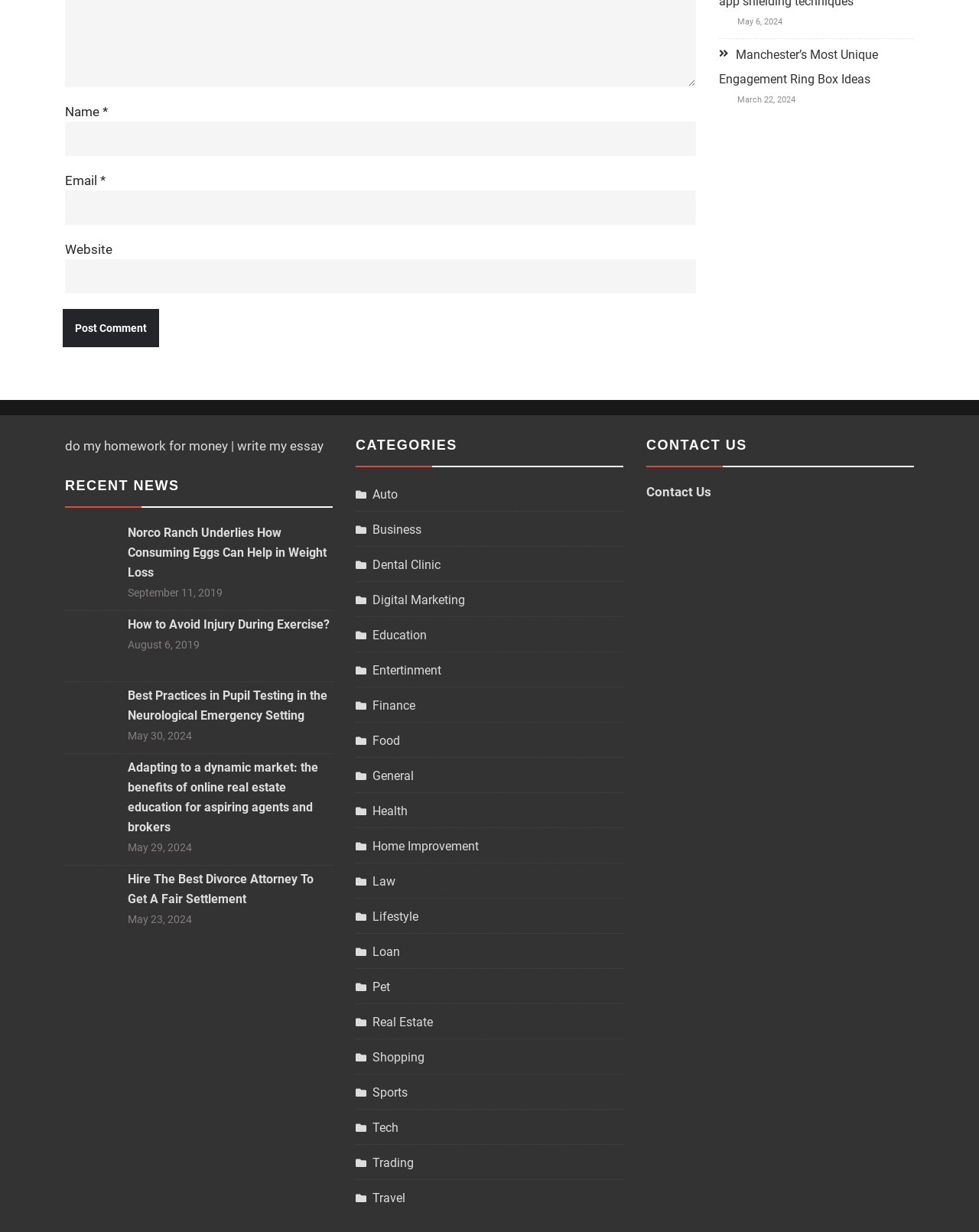Please determine the bounding box coordinates of the section I need to click to accomplish this instruction: "Contact us through the link".

[0.66, 0.393, 0.727, 0.405]